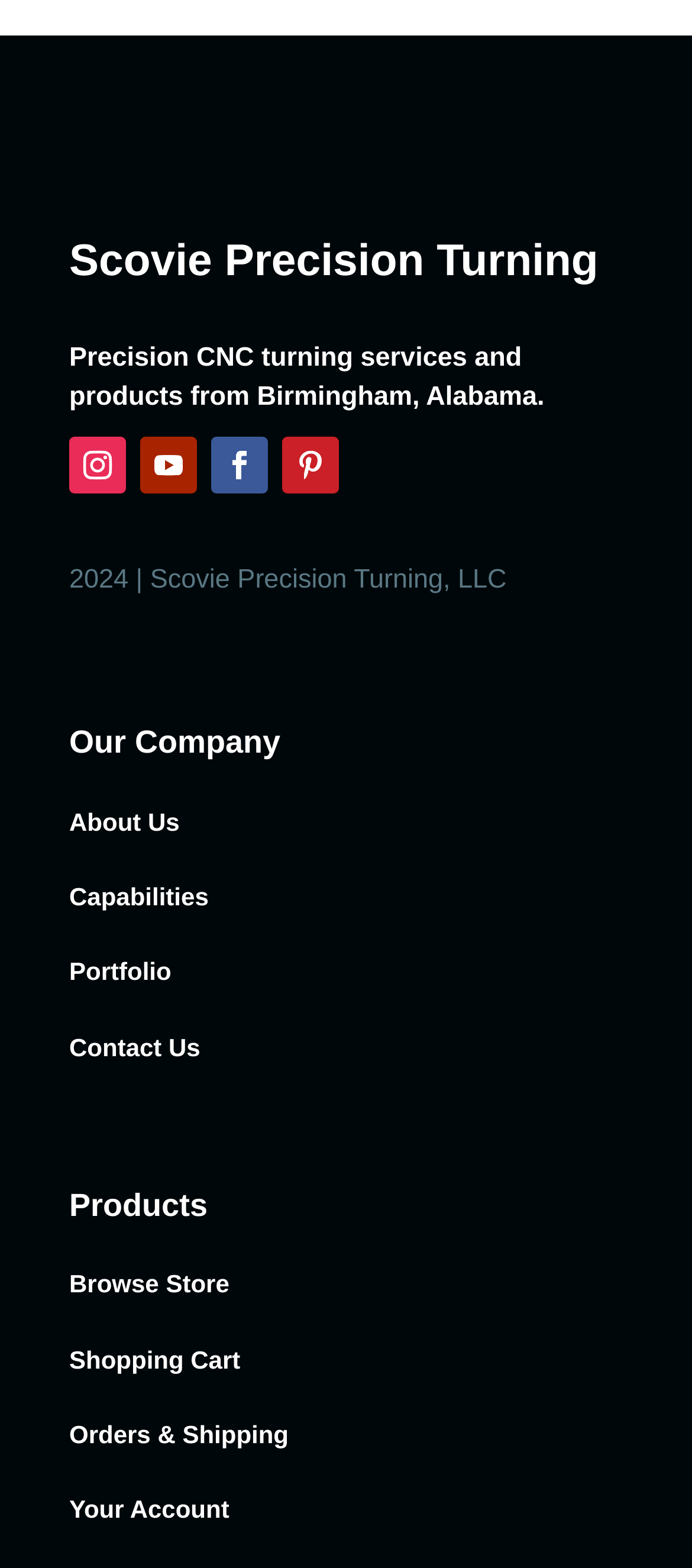Determine the bounding box coordinates of the section to be clicked to follow the instruction: "Browse the store". The coordinates should be given as four float numbers between 0 and 1, formatted as [left, top, right, bottom].

[0.1, 0.81, 0.331, 0.828]